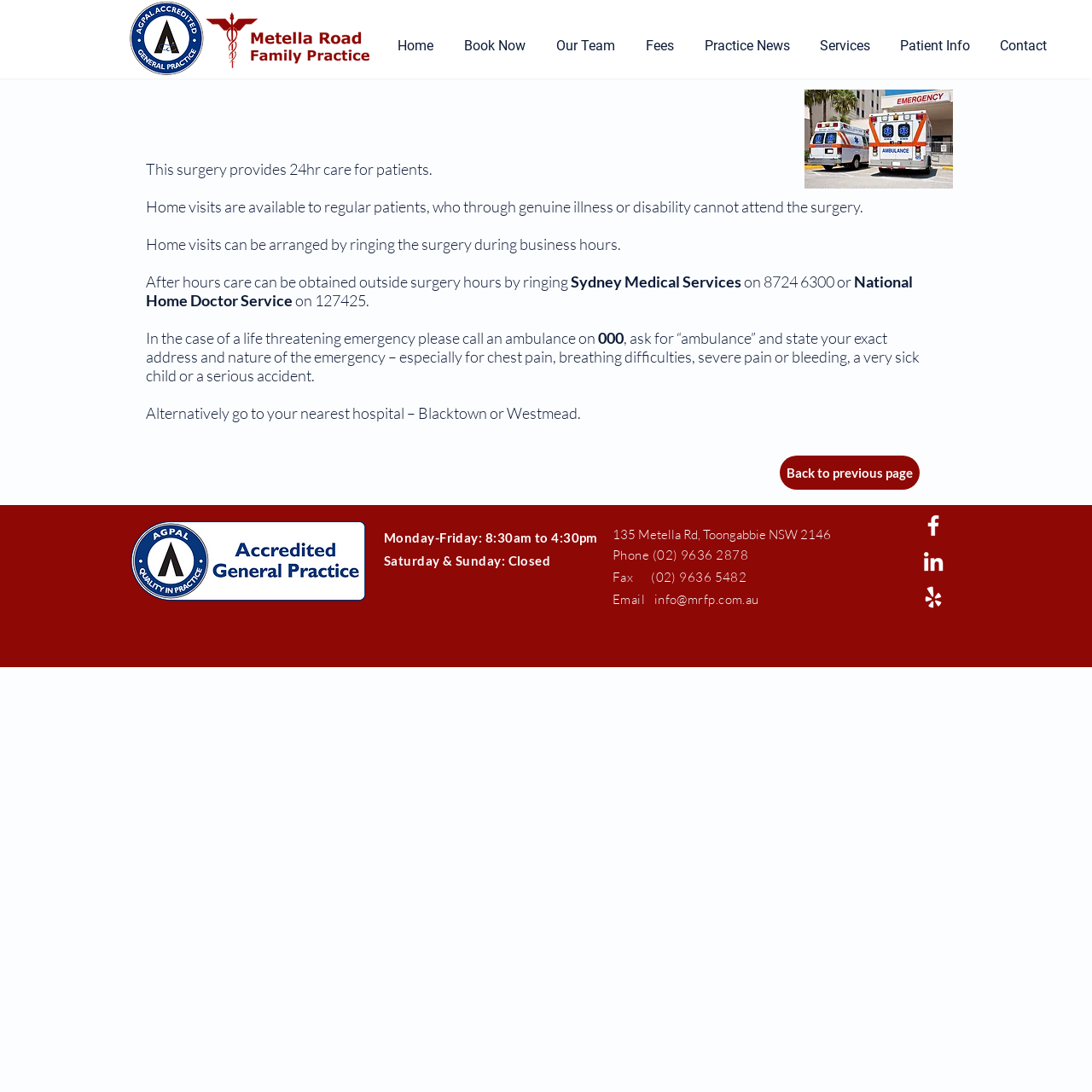Find the bounding box of the element with the following description: "Practice News". The coordinates must be four float numbers between 0 and 1, formatted as [left, top, right, bottom].

[0.631, 0.023, 0.737, 0.062]